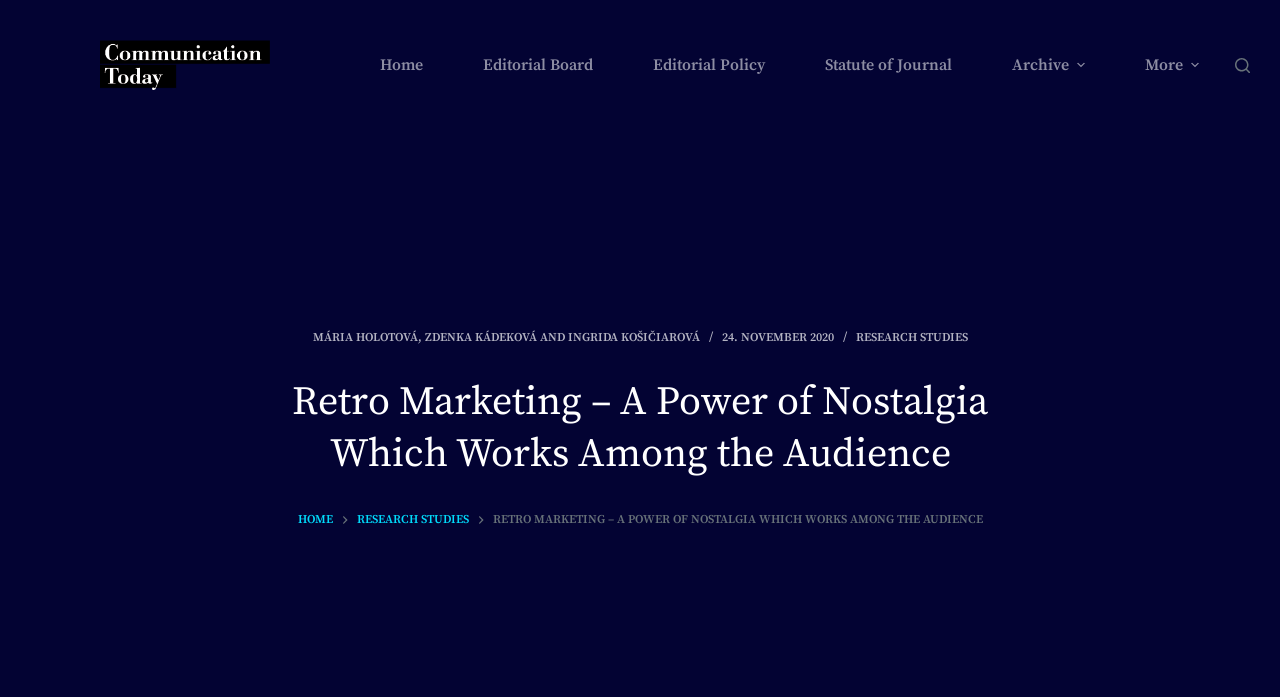Answer the following query concisely with a single word or phrase:
How many links are there in the article summary?

3